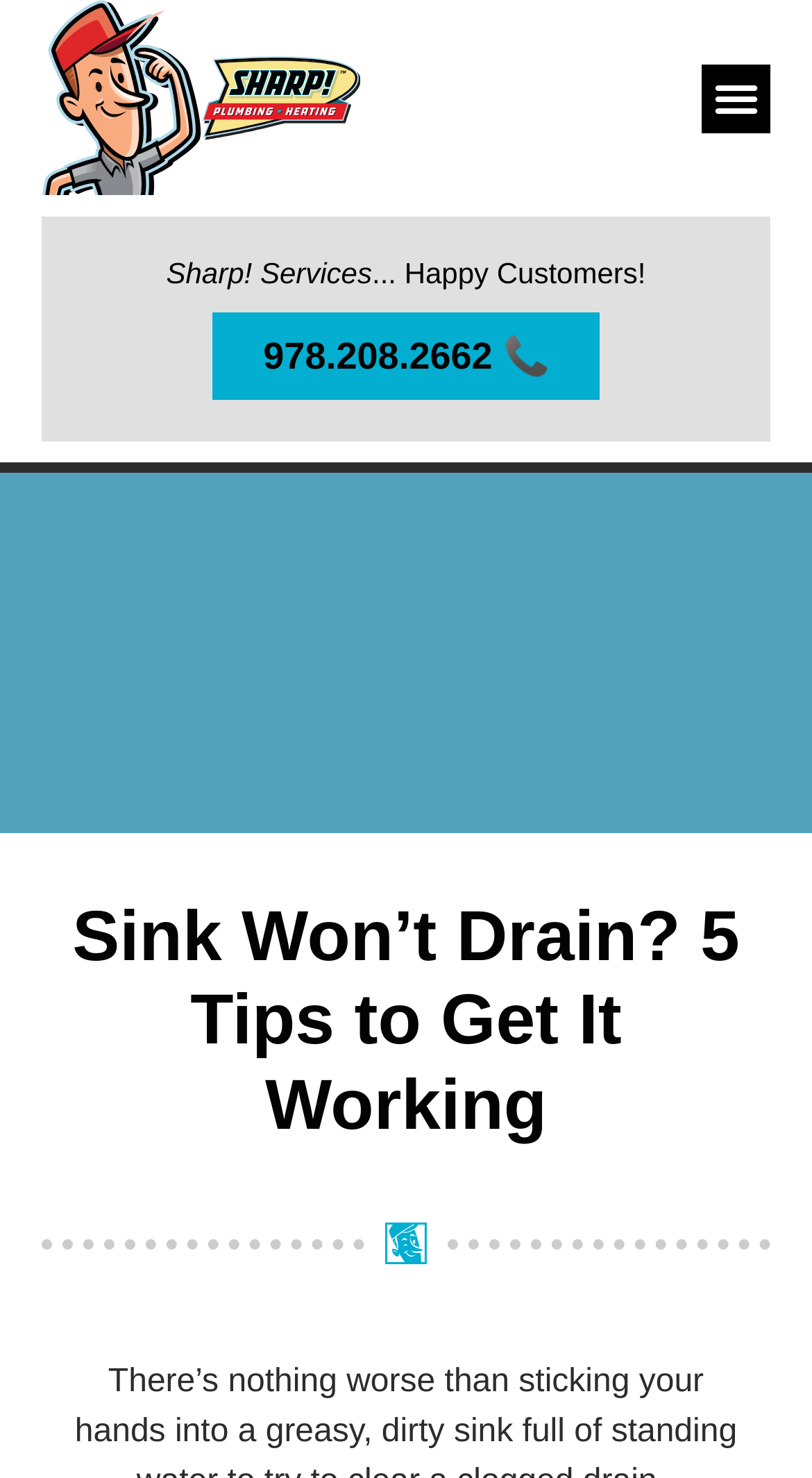Is the menu toggle button expanded?
Give a thorough and detailed response to the question.

I found the menu toggle button at the top-right corner of the webpage and saw that its 'expanded' property is set to 'False', indicating that it is not expanded.